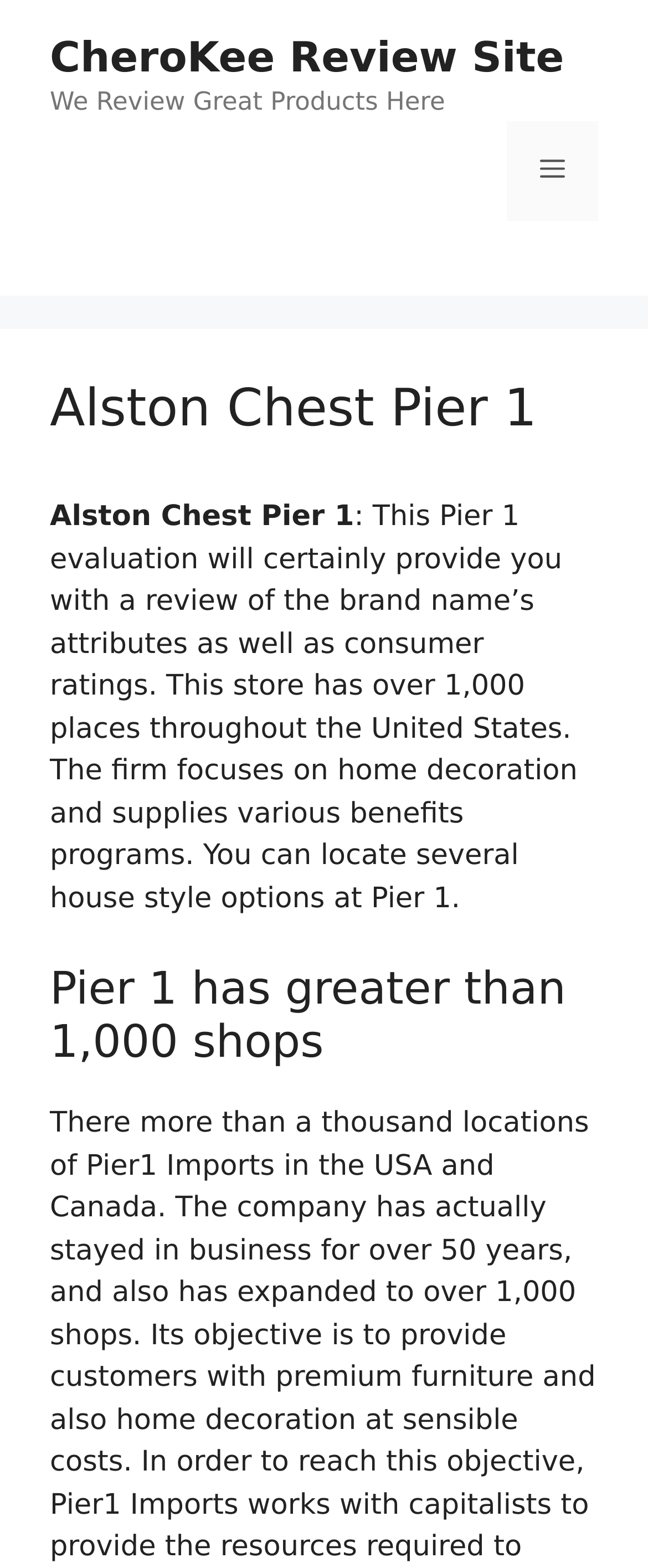What is the name of the website that reviews great products?
Deliver a detailed and extensive answer to the question.

I found a link at the top of the webpage labeled 'CheroKee Review Site', which suggests that this is the name of the website that reviews great products.